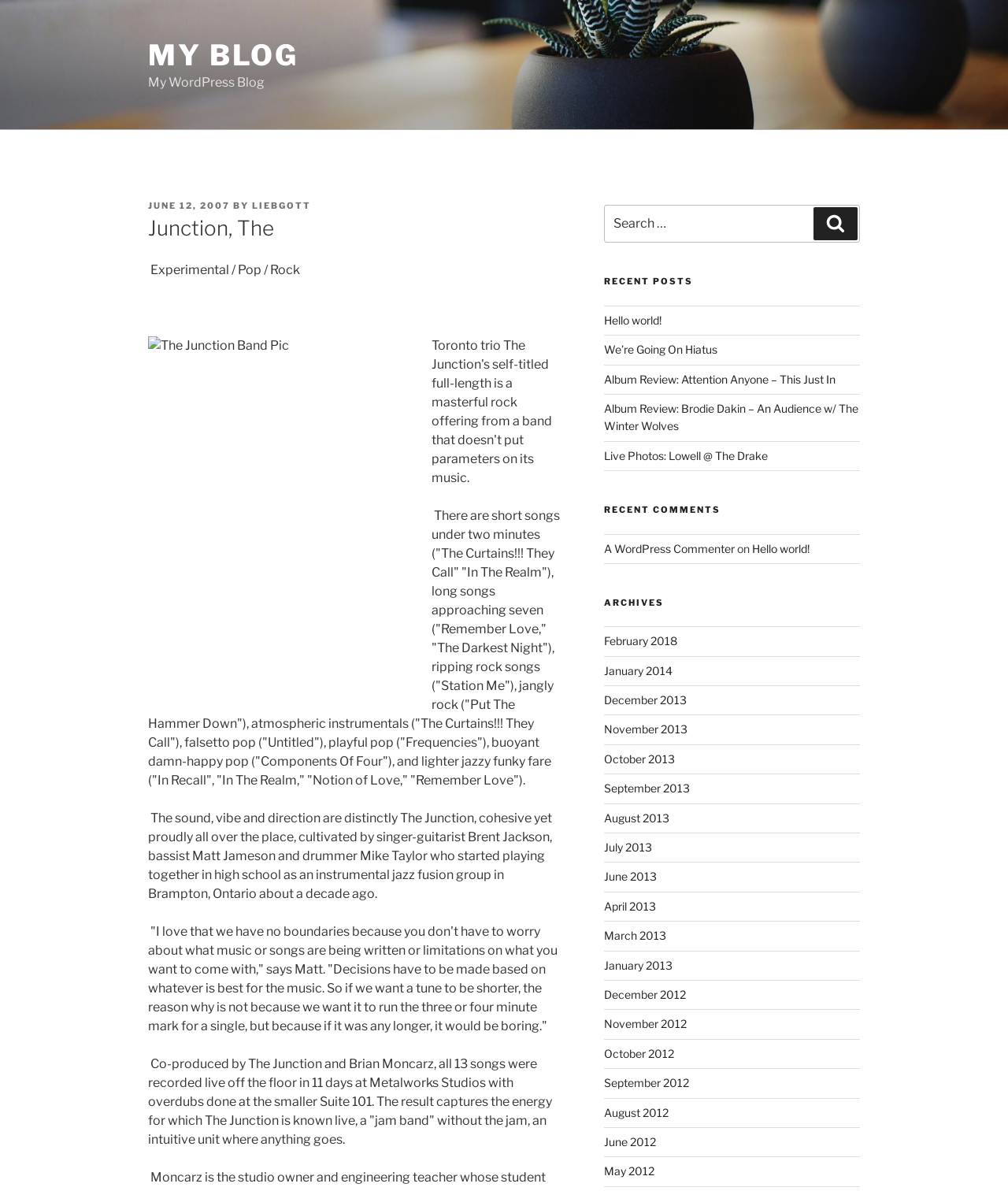Give the bounding box coordinates for this UI element: "A WordPress Commenter". The coordinates should be four float numbers between 0 and 1, arranged as [left, top, right, bottom].

[0.599, 0.455, 0.729, 0.466]